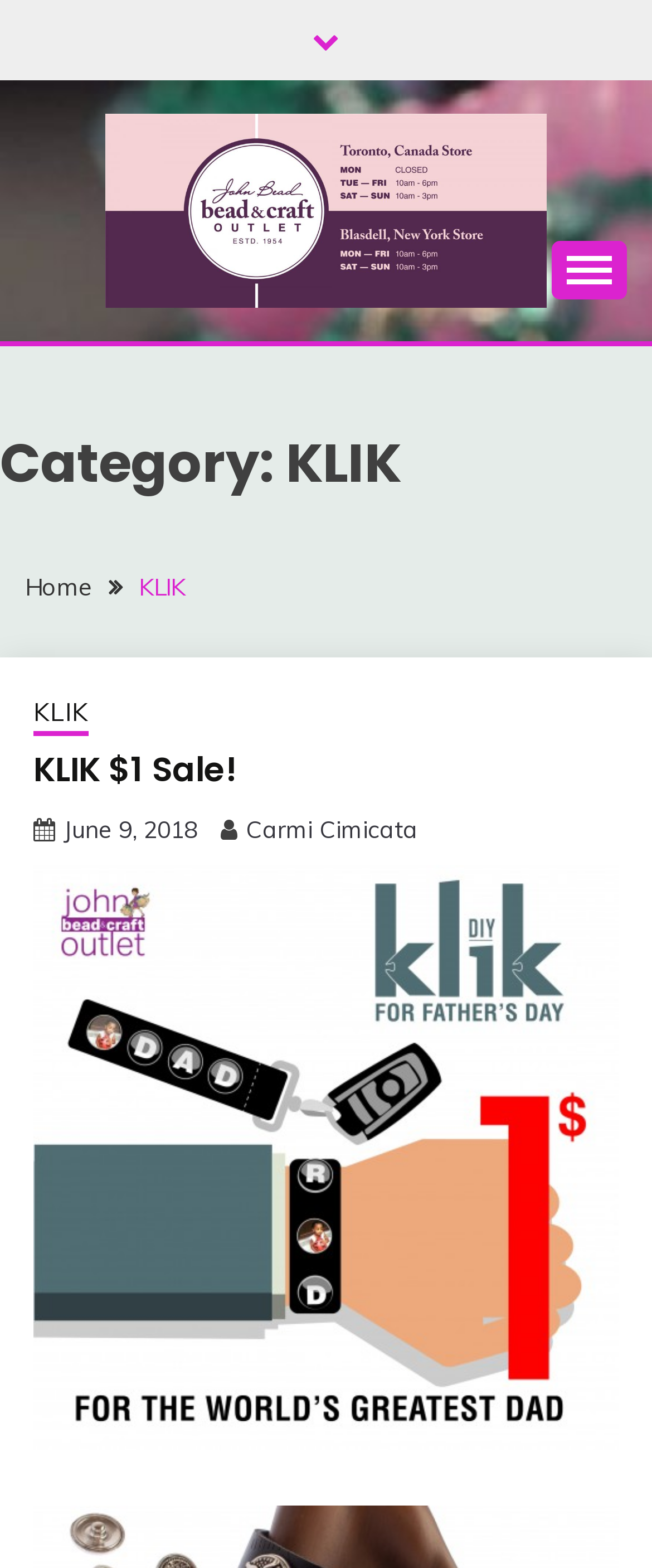What is the name of the craft outlet?
Look at the image and provide a short answer using one word or a phrase.

The John Bead & Craft Outlet